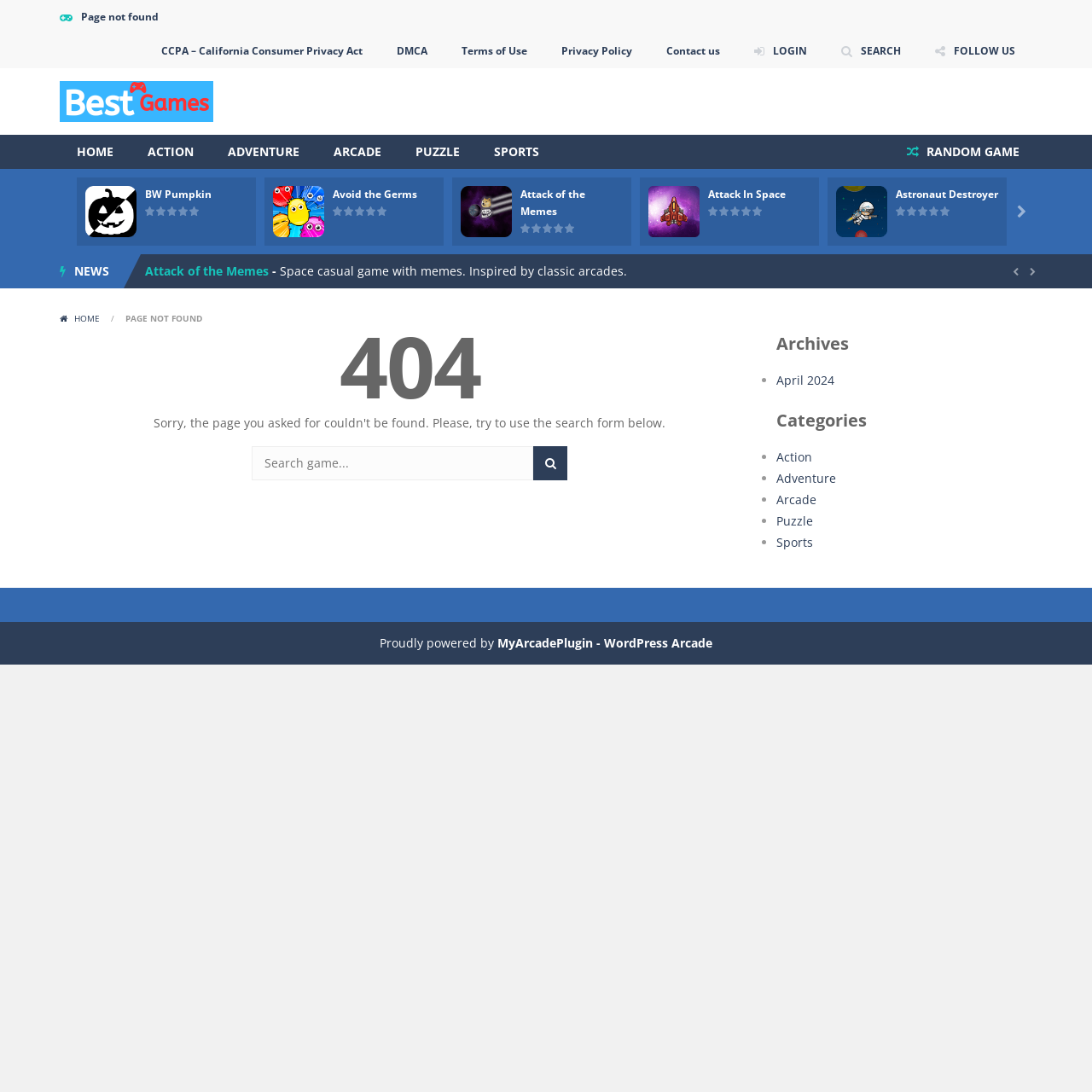What is the rating system used for the games on this webpage?
Answer with a single word or short phrase according to what you see in the image.

5-star rating system